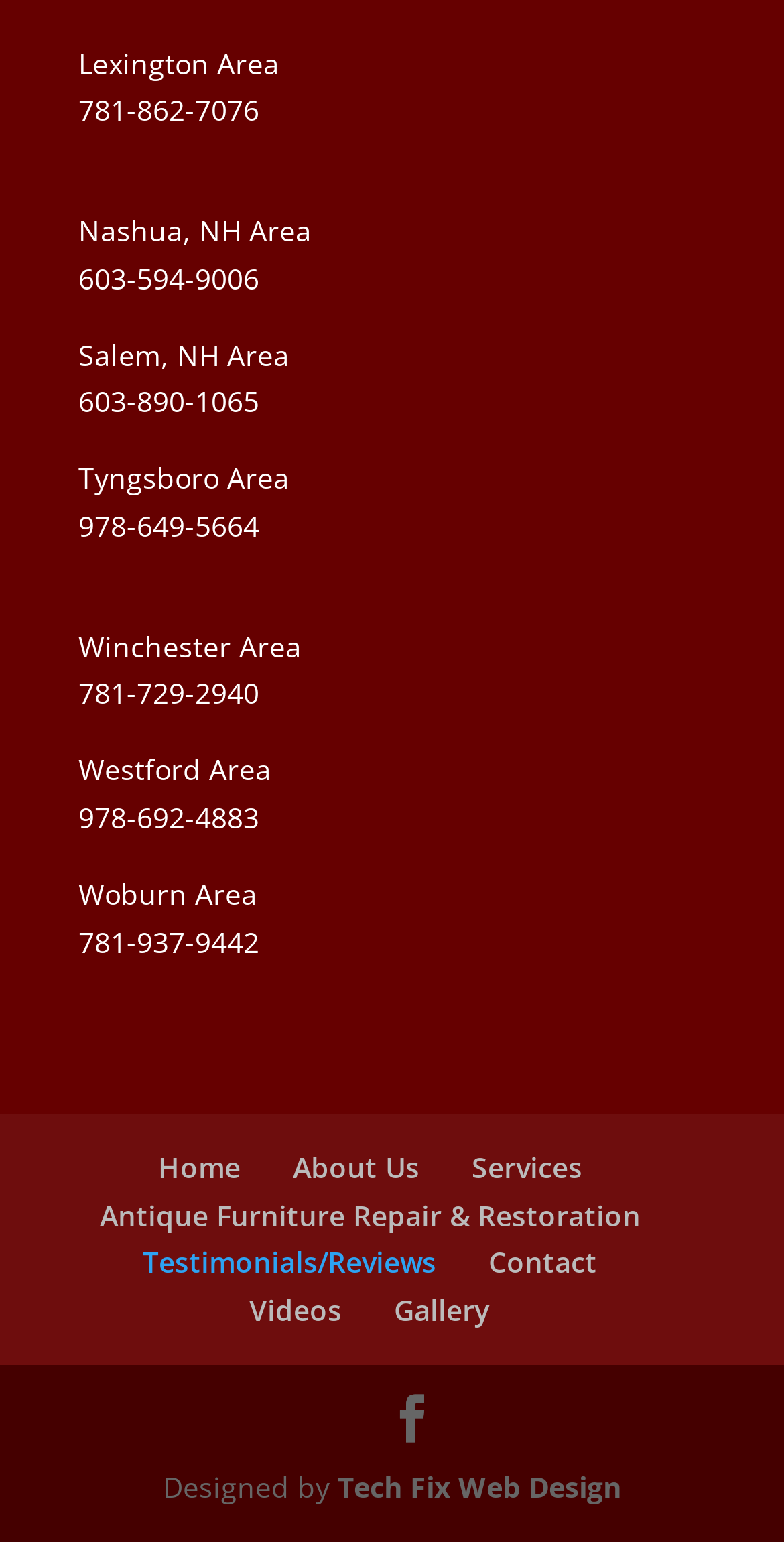Identify the bounding box coordinates of the section to be clicked to complete the task described by the following instruction: "Go to June 2023". The coordinates should be four float numbers between 0 and 1, formatted as [left, top, right, bottom].

None